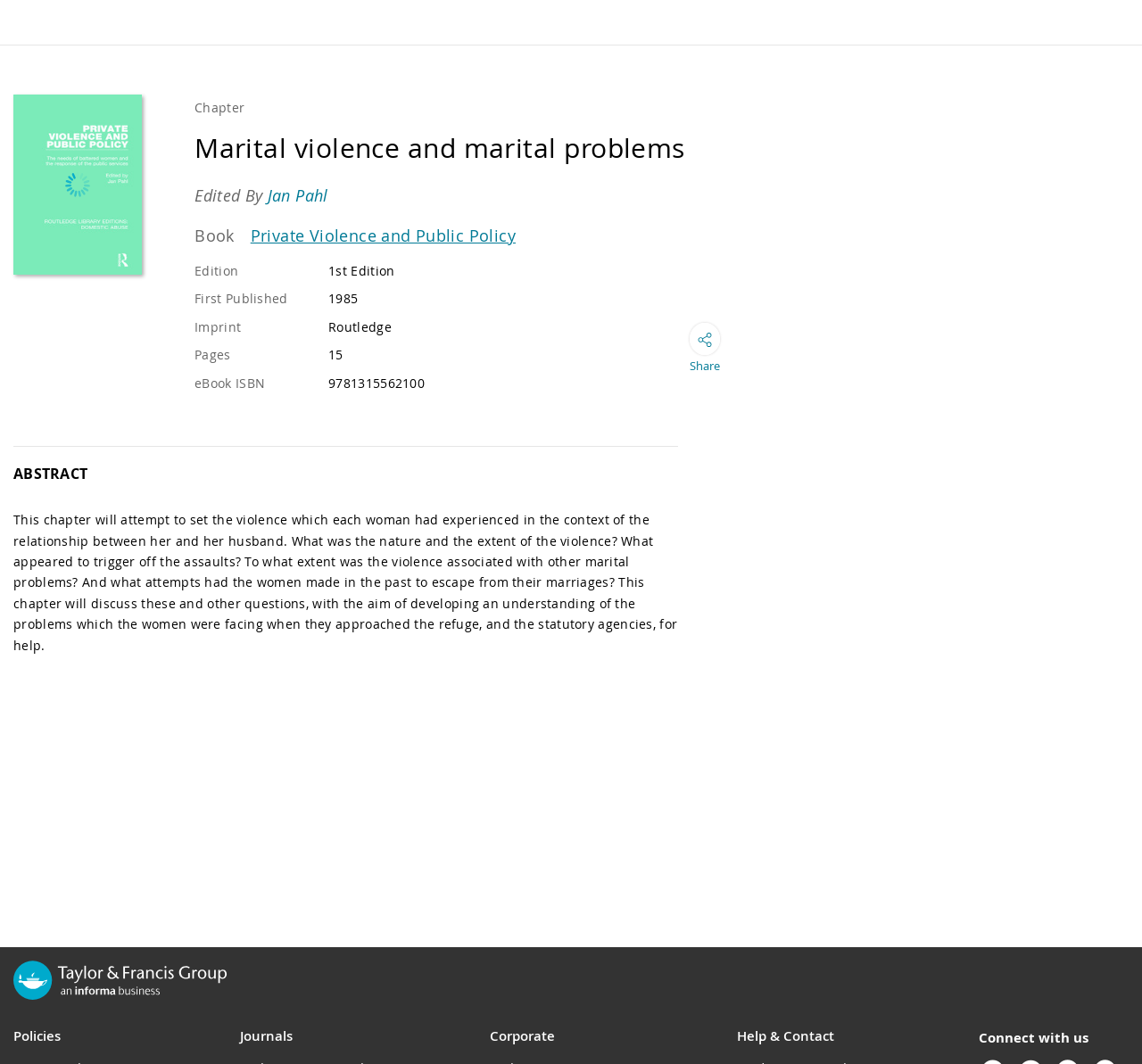Carefully examine the image and provide an in-depth answer to the question: What is the eBook ISBN of the book?

The eBook ISBN of the book can be found in the static text element with the text '9781315562100' which is located in the region 'Parent Product Description' and is described as 'eBook ISBN'.